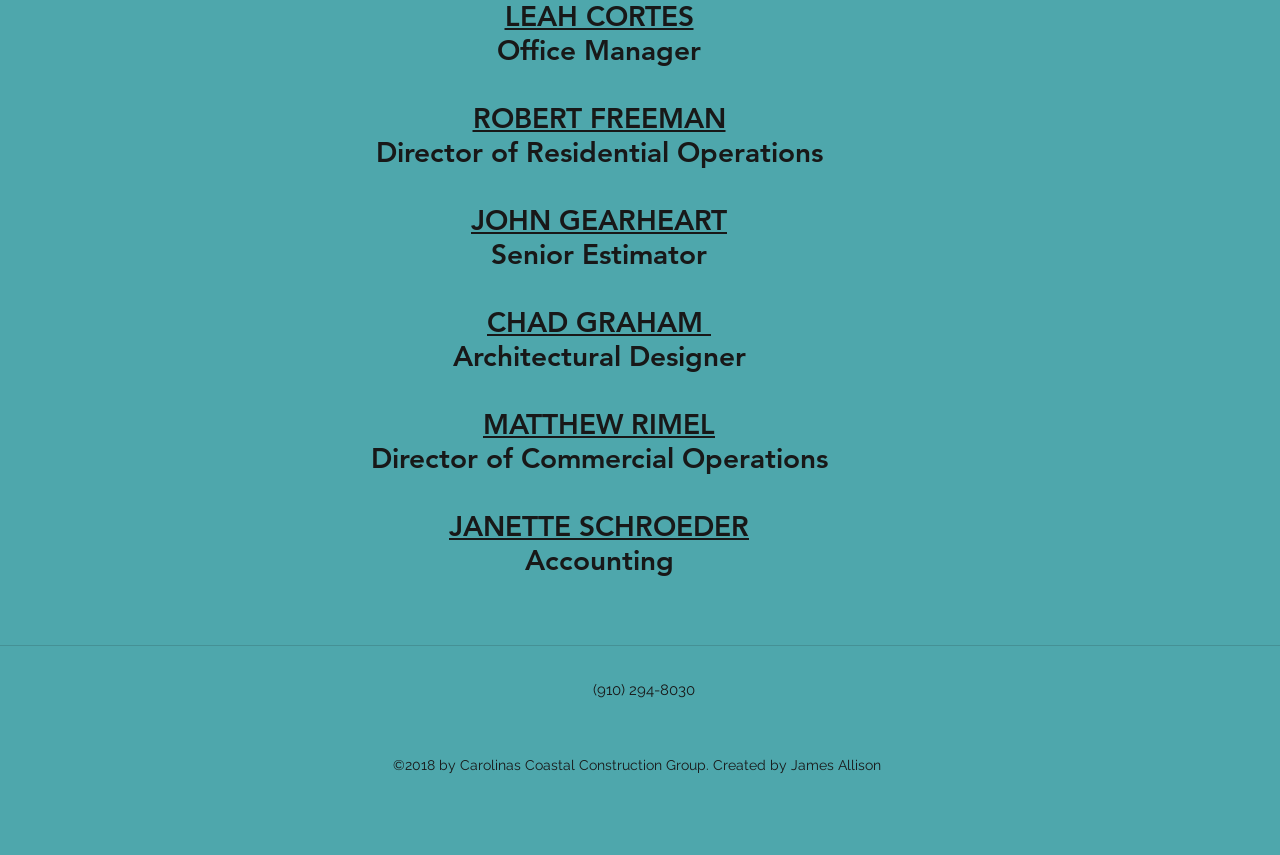Given the webpage screenshot, identify the bounding box of the UI element that matches this description: "ROBERT FREEMAN".

[0.369, 0.118, 0.567, 0.158]